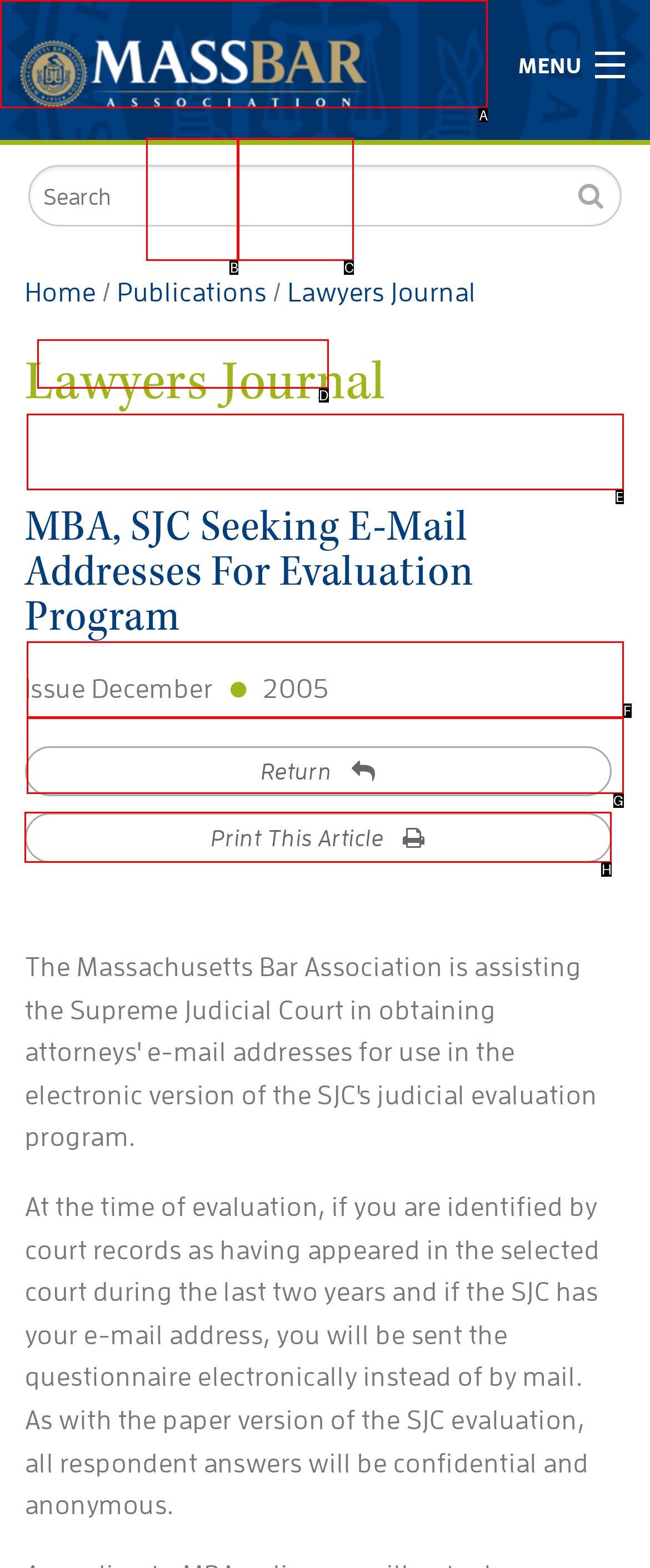Select the letter of the UI element that matches this task: Print This Article
Provide the answer as the letter of the correct choice.

H